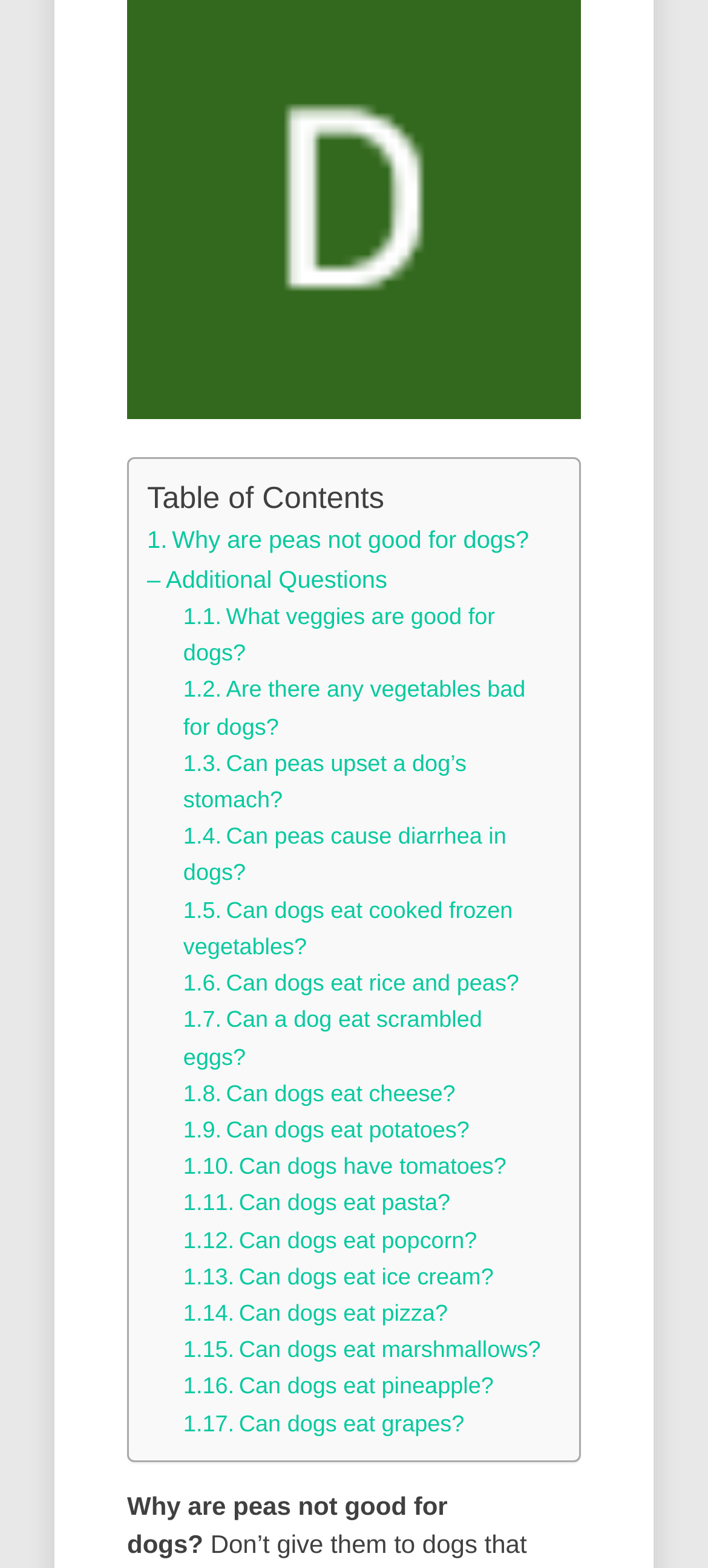Using the information from the screenshot, answer the following question thoroughly:
What is the first question listed on the webpage?

The first question listed on the webpage is 'Why are peas not good for dogs?' which is also the title of the webpage. This question is listed at the top of the page and is followed by 19 other questions.